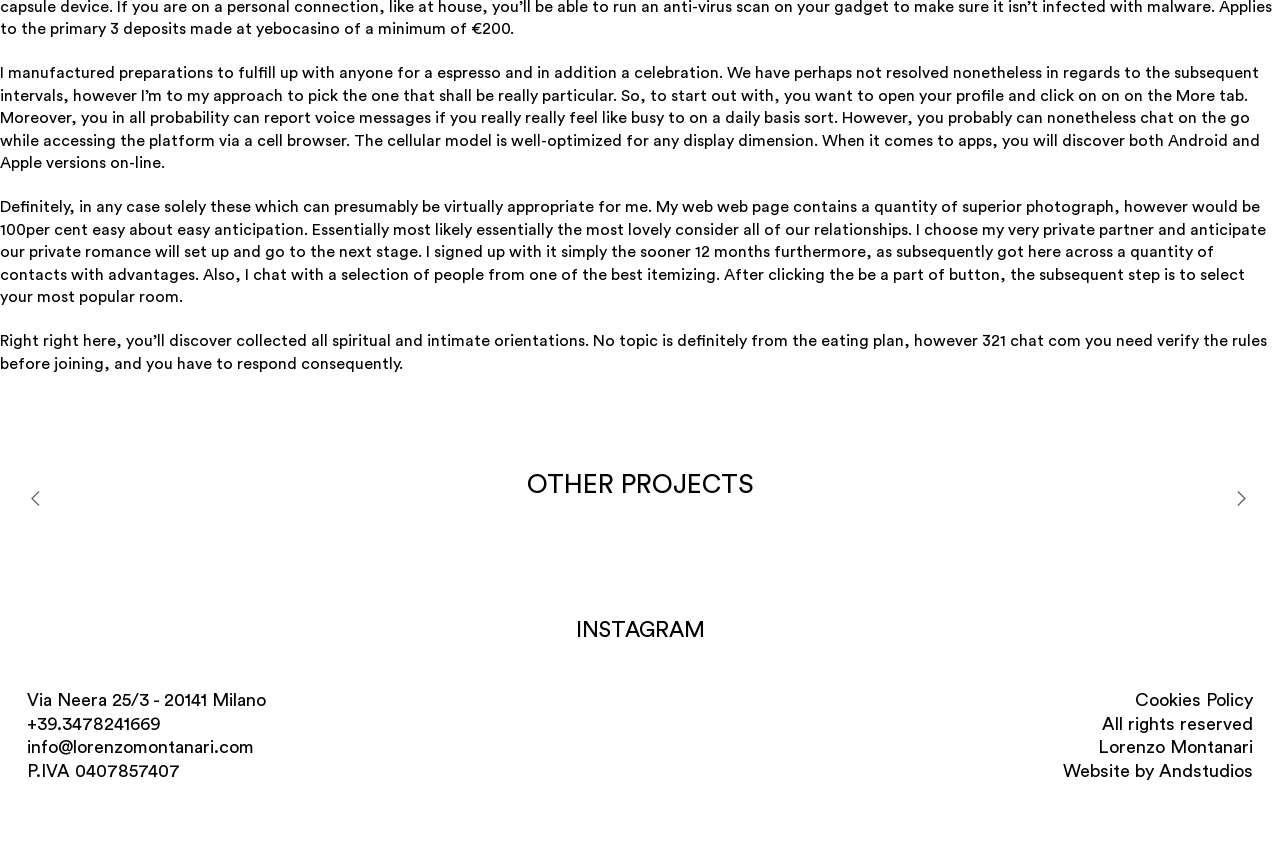Respond to the question below with a single word or phrase: How can users access the platform?

Via mobile browser or app